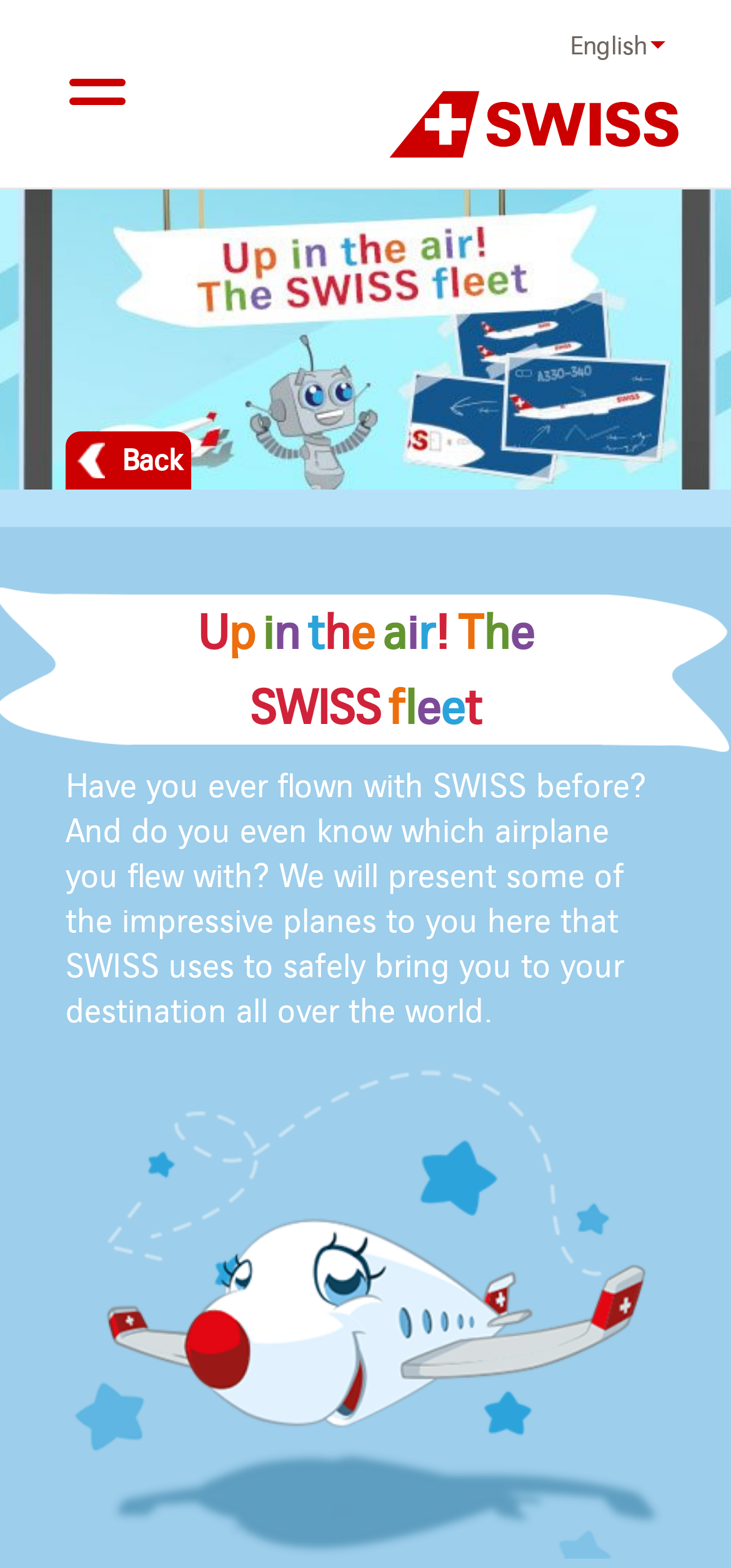Construct a comprehensive caption that outlines the webpage's structure and content.

The webpage is about the SWISS fleet, showcasing the impressive planes used by SWISS to transport passengers safely around the world. At the top left corner, there is a button to open the menu, accompanied by a generic element with a popup menu. Within this menu, there is a static text element displaying the language option "English". 

To the right of the menu, the SWISS logo is prominently displayed as a link and an image. Below the logo, there is a "Back" link. 

The main content of the webpage is divided into two sections. The first section is a heading that reads "Up in the air! The SWISS fleet" in a large font, taking up a significant portion of the page. Below this heading, there is a paragraph of text that introduces the purpose of the webpage, which is to present the impressive planes used by SWISS to transport passengers safely around the world.